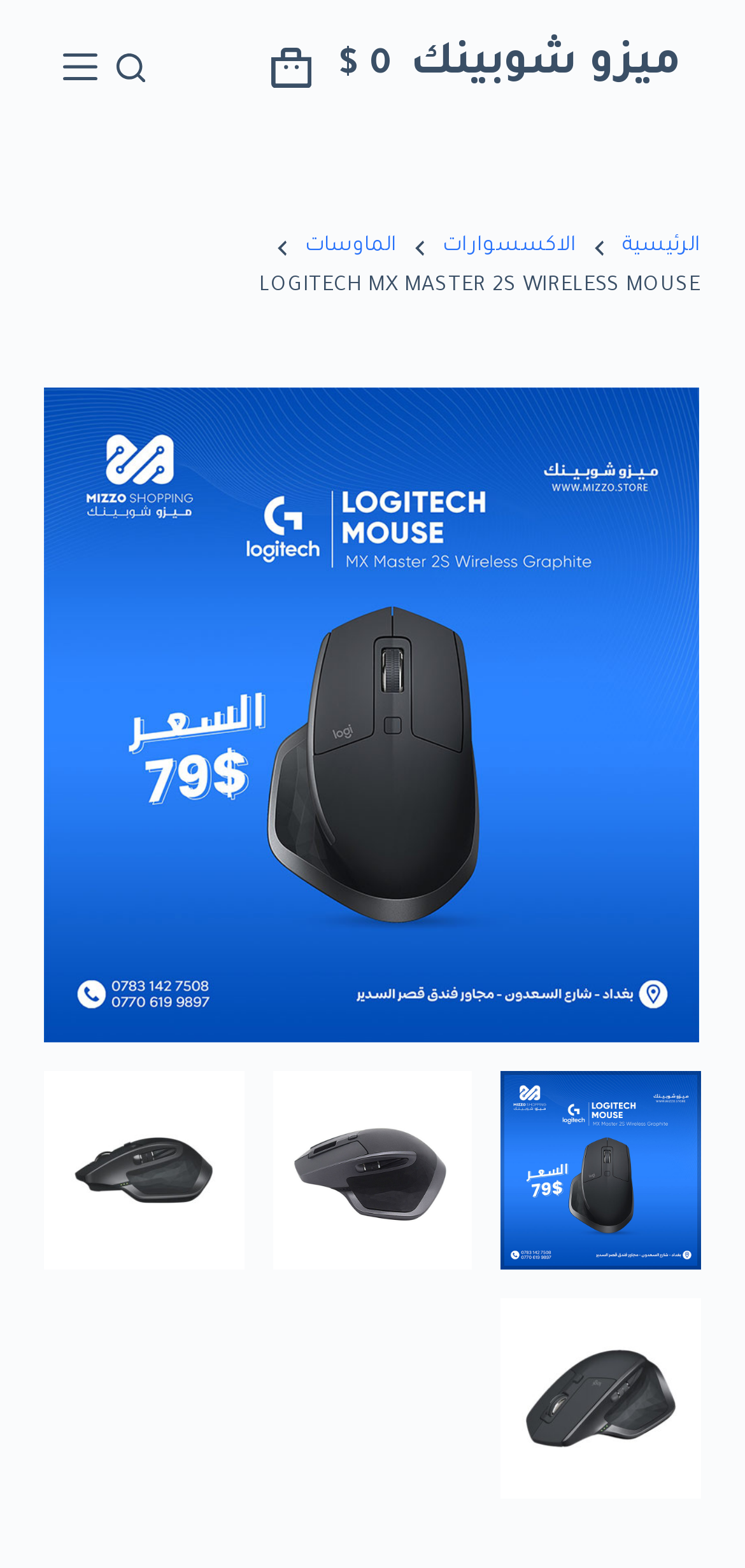Locate the bounding box coordinates of the area that needs to be clicked to fulfill the following instruction: "view mouse details". The coordinates should be in the format of four float numbers between 0 and 1, namely [left, top, right, bottom].

[0.348, 0.176, 0.94, 0.19]